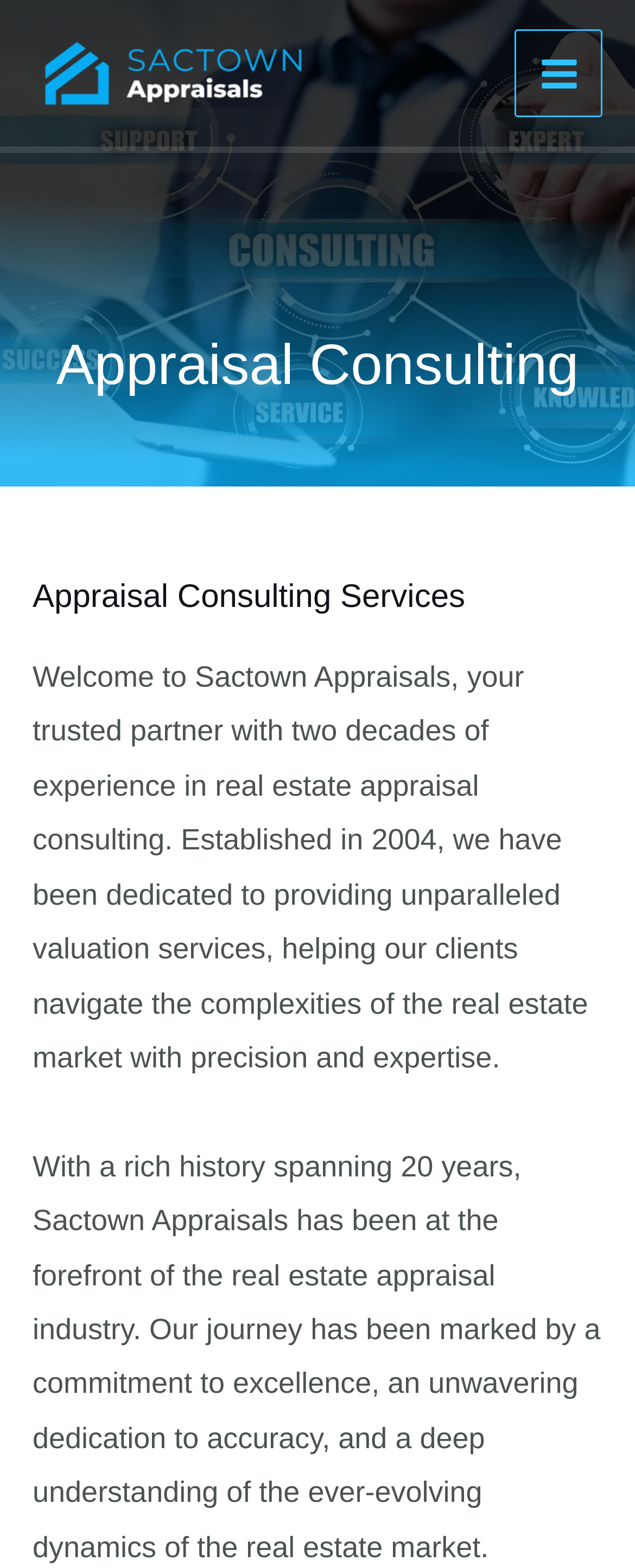Bounding box coordinates are specified in the format (top-left x, top-left y, bottom-right x, bottom-right y). All values are floating point numbers bounded between 0 and 1. Please provide the bounding box coordinate of the region this sentence describes: aria-label="Sacramento Real Estate Appraiser"

[0.051, 0.019, 0.5, 0.075]